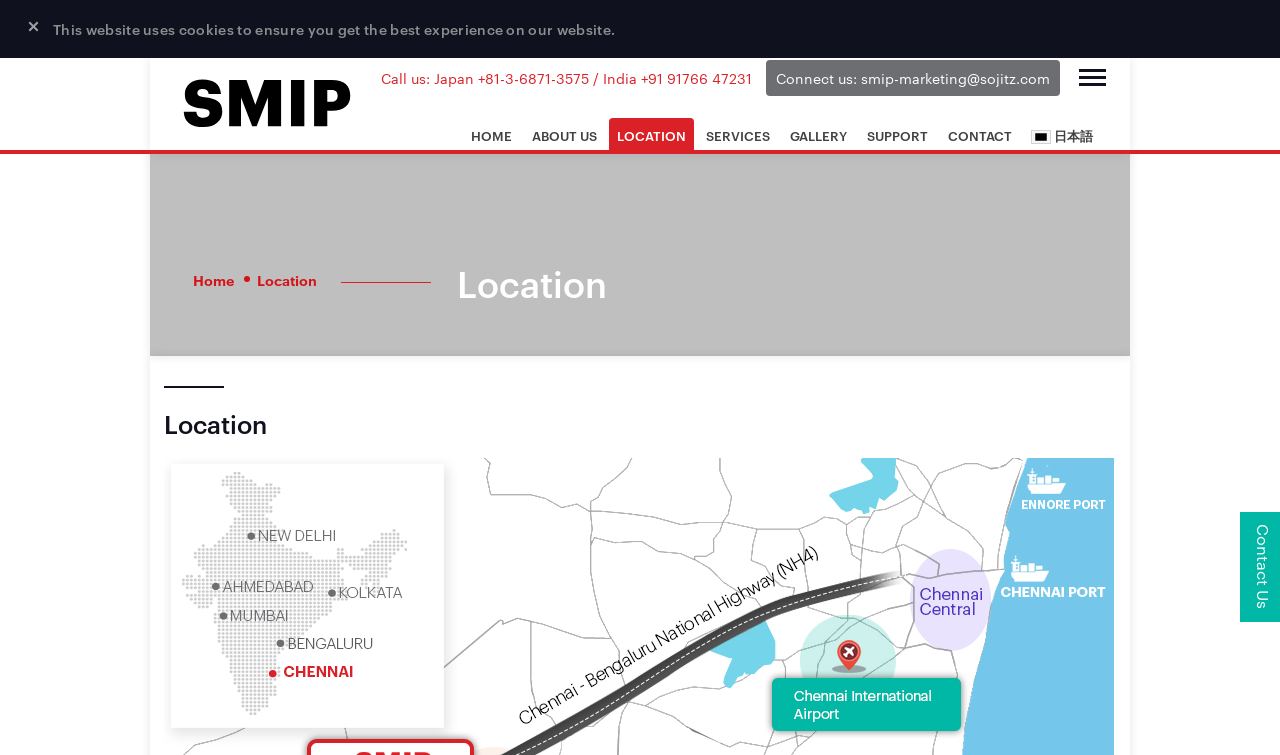Generate a thorough caption that explains the contents of the webpage.

The webpage is about SMIP Industrial Park, which is strategically situated on NH4 – Chennai Bengaluru highway in Tamil Nadu, India. 

At the top right corner, there is a small "close" icon. Below it, there is a notification about the website using cookies to ensure the best experience. 

On the top left side, there is a logo of Sojitz Motherson Industrial Park with a link to its website. Next to it, there are navigation links to different sections of the website, including HOME, ABOUT US, LOCATION, SERVICES, GALLERY, SUPPORT, and CONTACT. 

On the top right side, there is a language selection link, with a Japanese flag icon next to it. 

Below the navigation links, there is a secondary navigation menu with links to Home and Location. 

The main content of the webpage is about the location of SMIP Industrial Park, with a heading "Location" at the top. There is another "Location" heading below, which seems to be a subheading. 

At the bottom right corner, there is a "Contact Us" button.